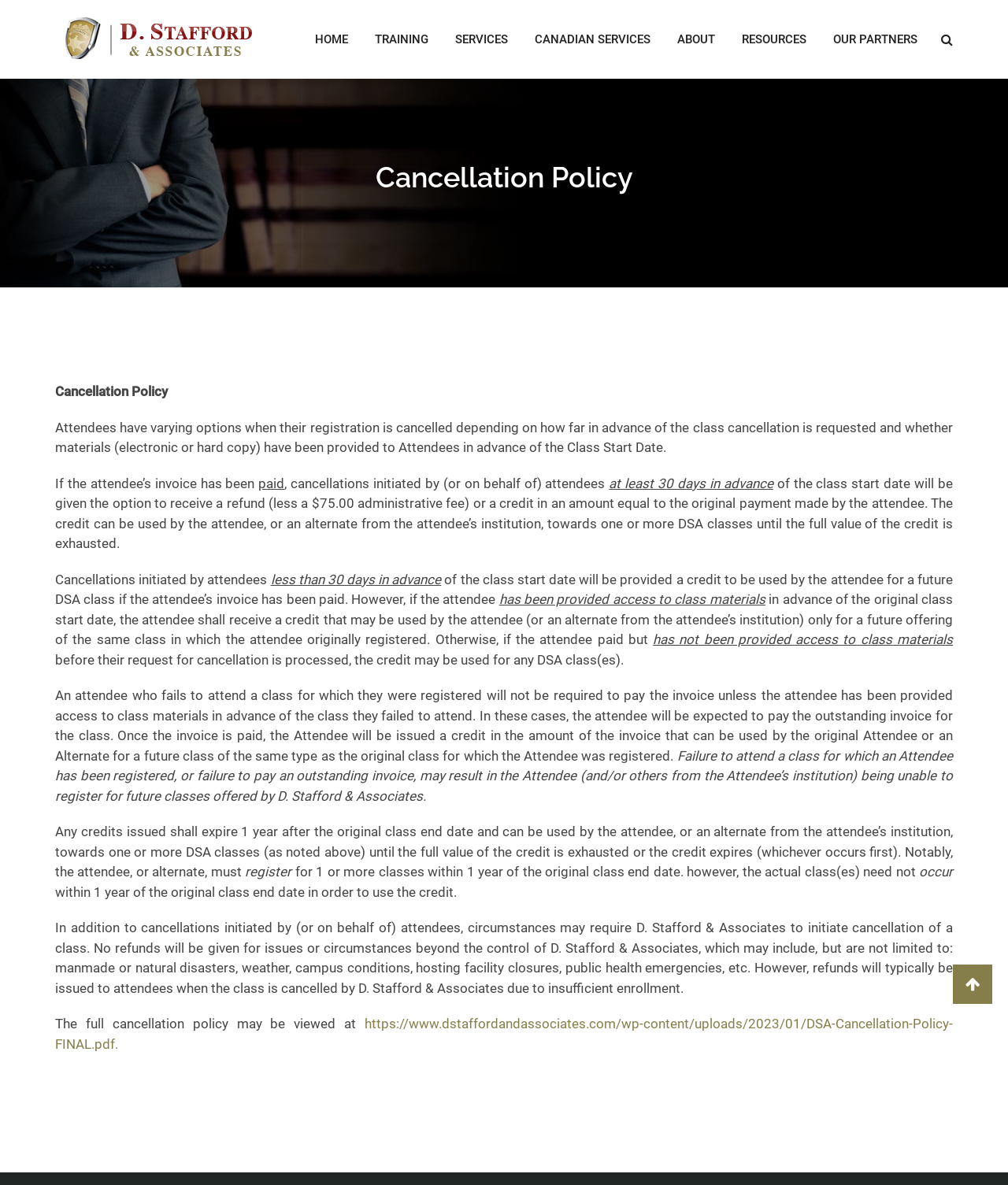Please find the bounding box for the UI element described by: "Training".

[0.36, 0.0, 0.437, 0.066]